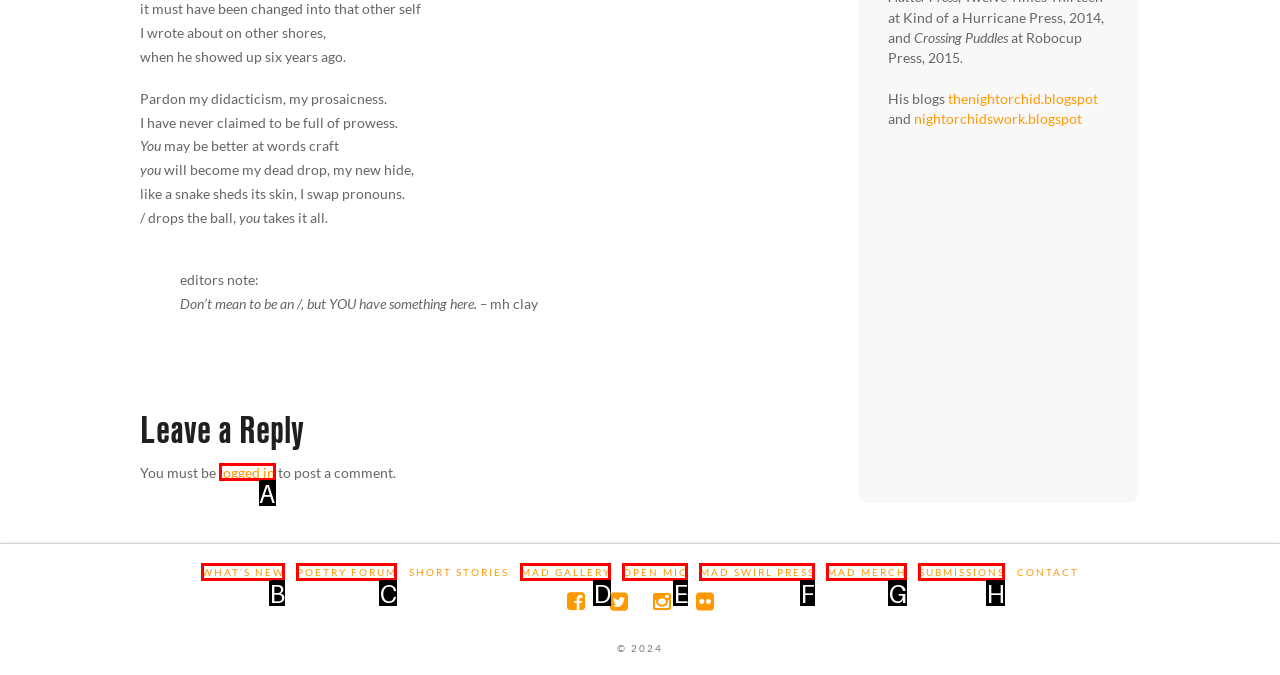Choose the HTML element that corresponds to the description: Mad Gallery
Provide the answer by selecting the letter from the given choices.

D